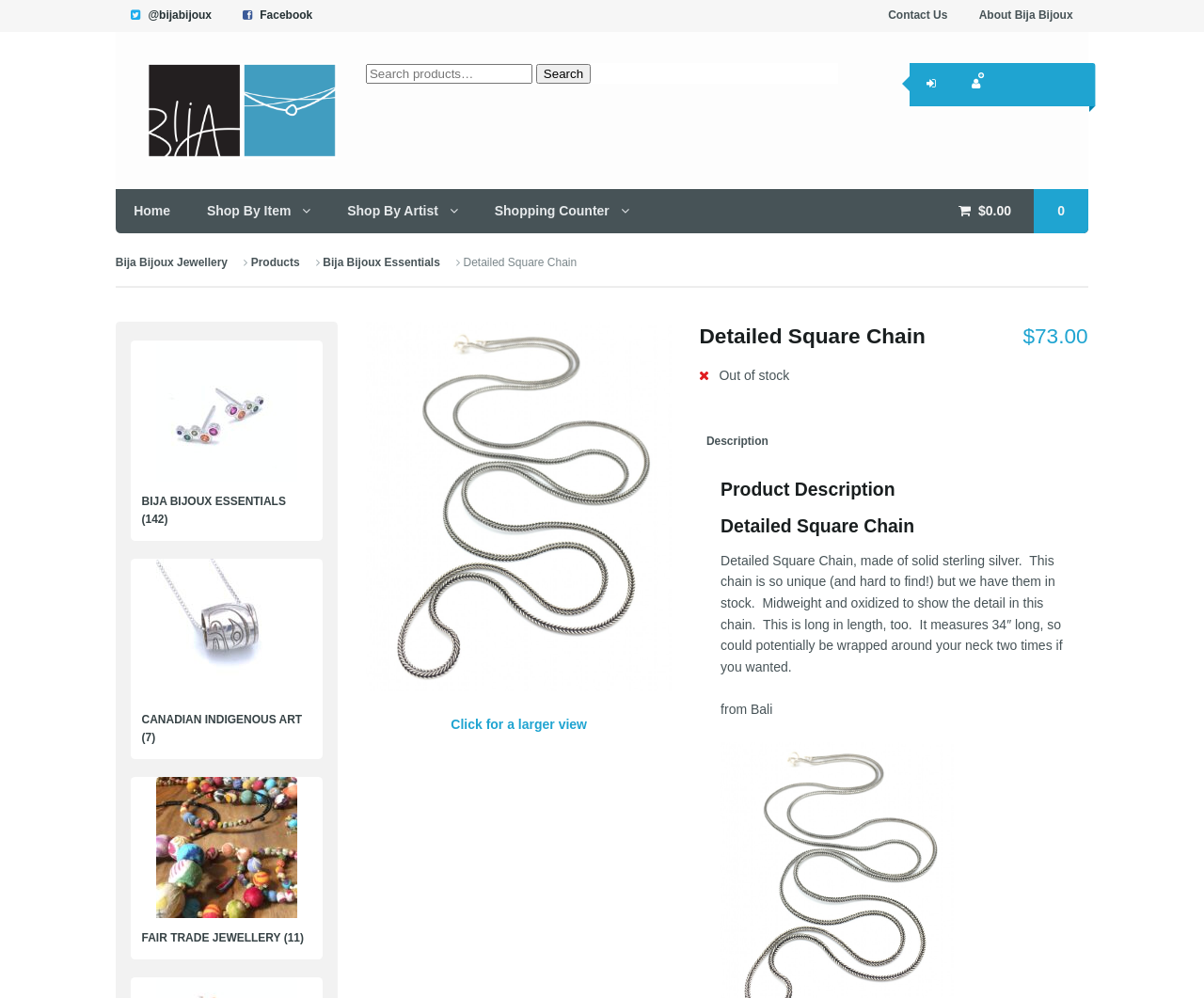Summarize the webpage with intricate details.

This webpage is an e-commerce page for a jewelry store, Bija Bijoux. At the top left, there is a link to the store's Facebook page, and next to it, a link to the store's name, "Bija Bijoux Jewellery", which also has an associated image. Below these links, there is a search bar with a "Search" button. 

On the top right, there are several links, including "Contact Us", "About Bija Bijoux", and a shopping cart icon with a price of $0.00. Below these links, there is a navigation menu with links to "Home", "Shop By Item", "Shopping Counter", and "Products". 

The main content of the page is a product description for a "Detailed Square Chain" made of solid sterling silver. The product image is displayed on the left, with a link to view a larger image. On the right, there is a heading with the product name, followed by the price, $73.00, and a note that the product is out of stock. 

Below the product information, there is a tab list with a single tab, "Description", which is not selected. The product description is displayed below the tab list, describing the chain as unique, midweight, and oxidized, with a length of 34 inches. The description also mentions that the product is from Bali. 

On the right side of the page, there are three links to other product categories, including "Bija Bijoux Essentials", "Canadian Indigenous Art", and "Fair Trade Jewellery", each with an associated image and heading.